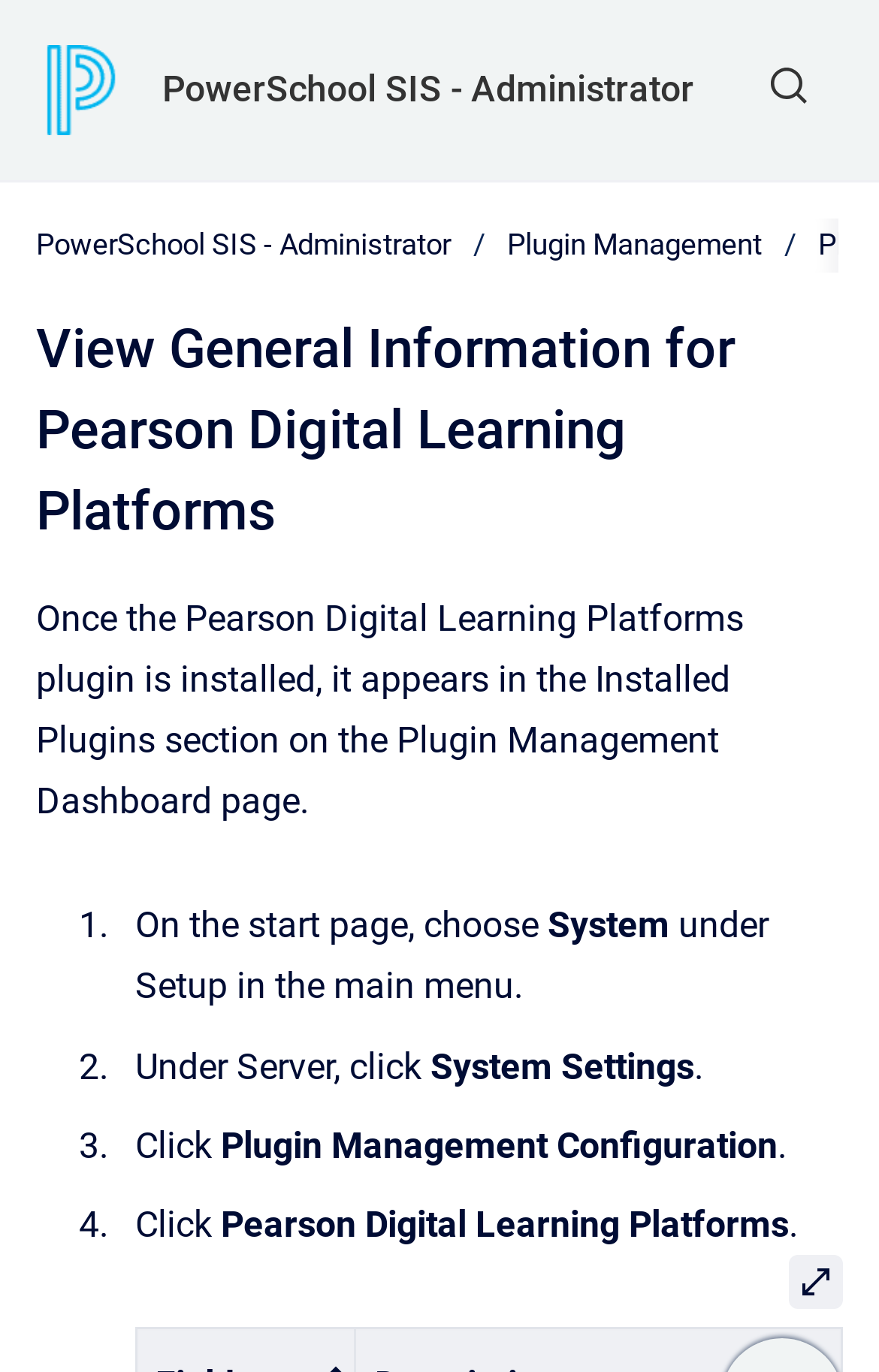Respond to the question below with a concise word or phrase:
How many steps are required to configure the plugin?

4